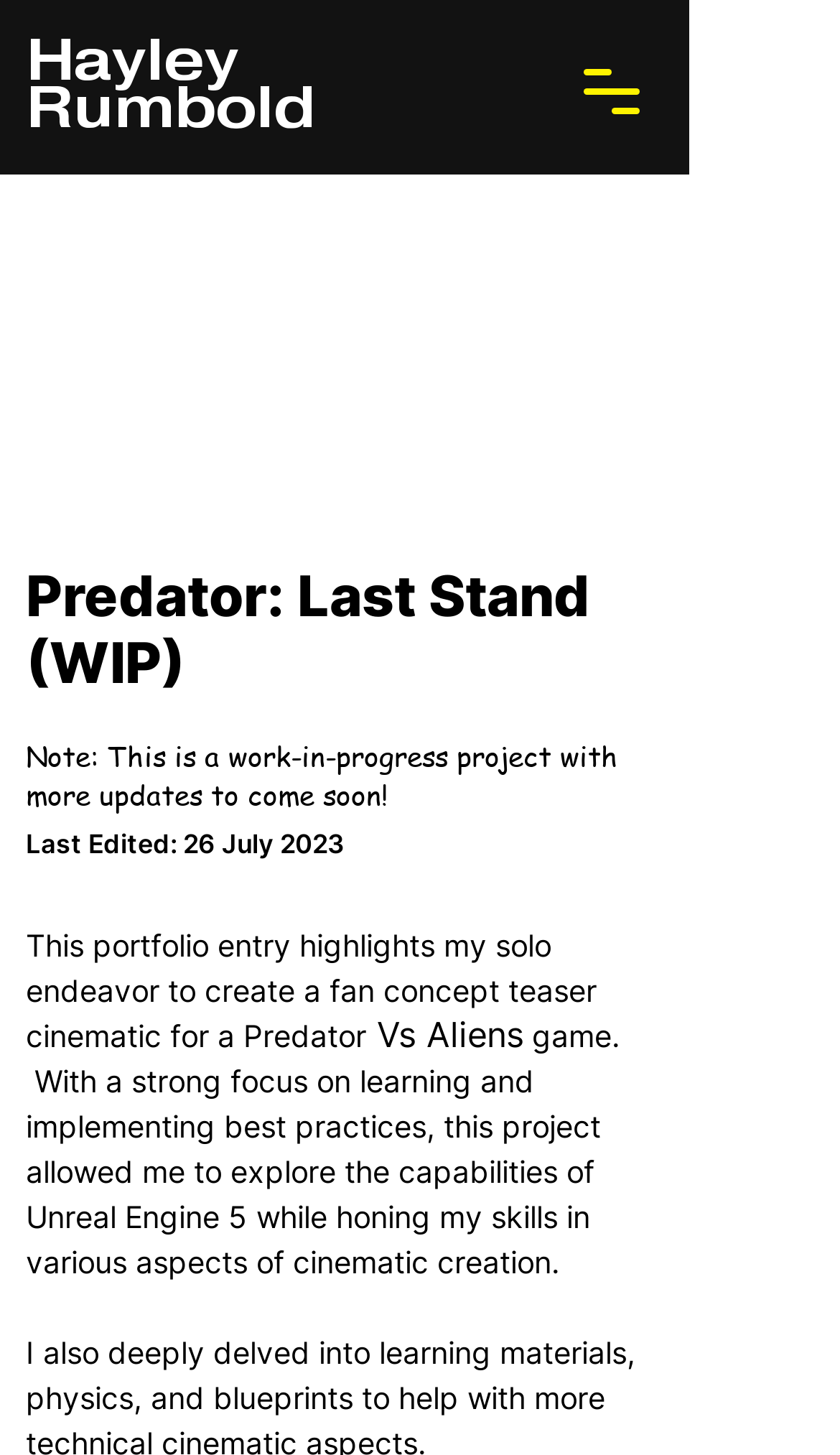When was the project last edited?
Kindly offer a comprehensive and detailed response to the question.

The last edited date can be found in the static text element below the project title, which reads 'Last Edited: 26 July 2023'. This indicates when the project was last updated.